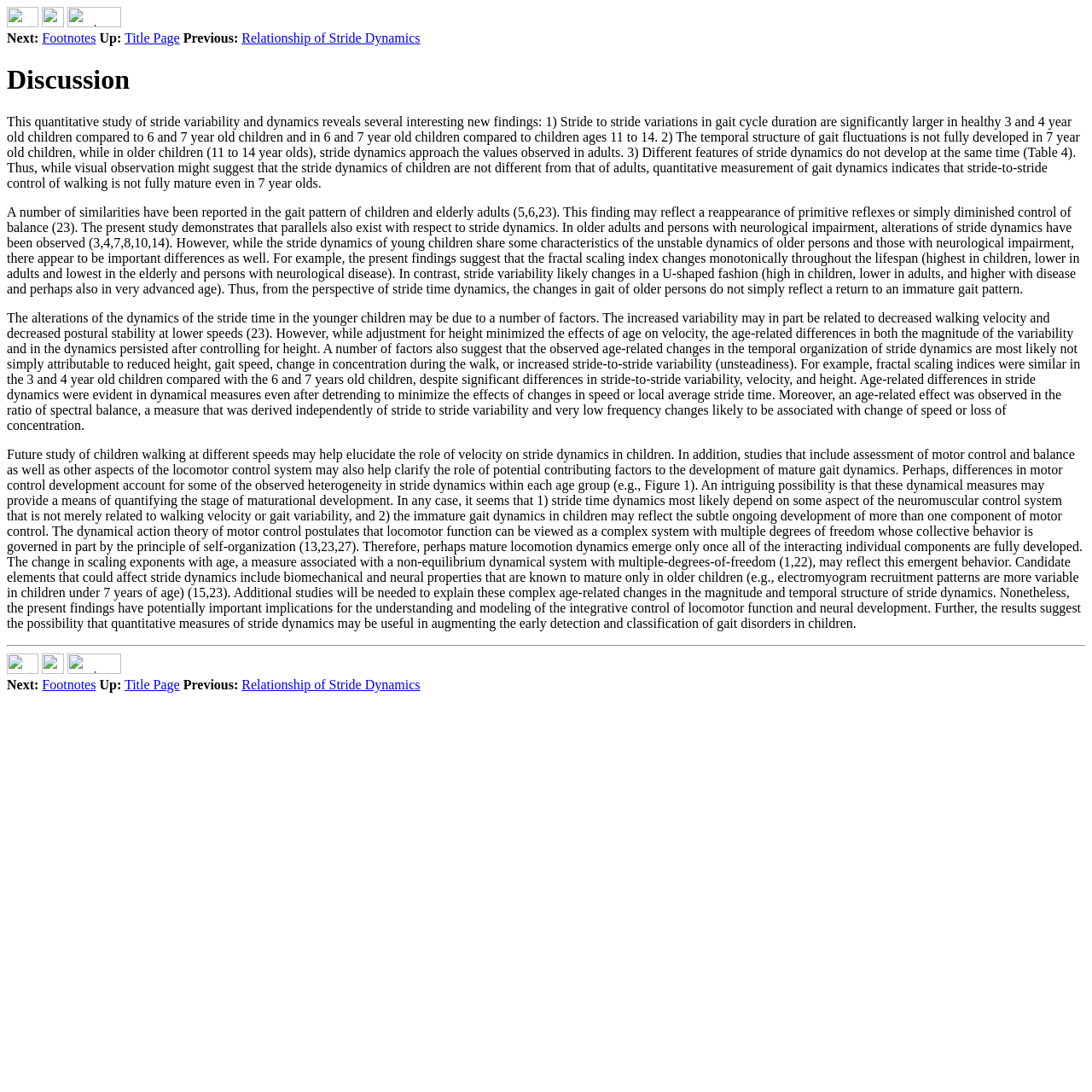What is the relationship between stride dynamics and age?
Look at the image and respond with a one-word or short-phrase answer.

Stride dynamics change with age